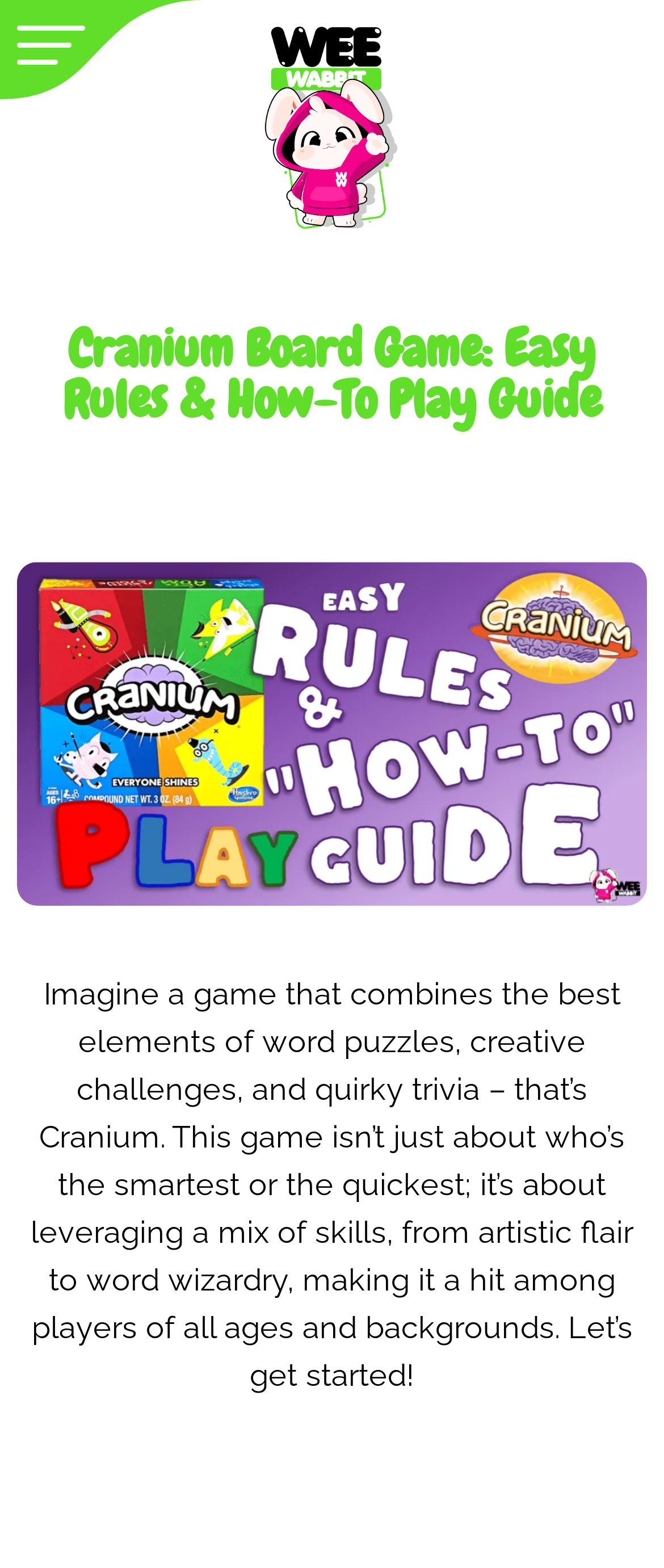Given the description of a UI element: "Back", identify the bounding box coordinates of the matching element in the webpage screenshot.

[0.026, 0.016, 0.128, 0.043]